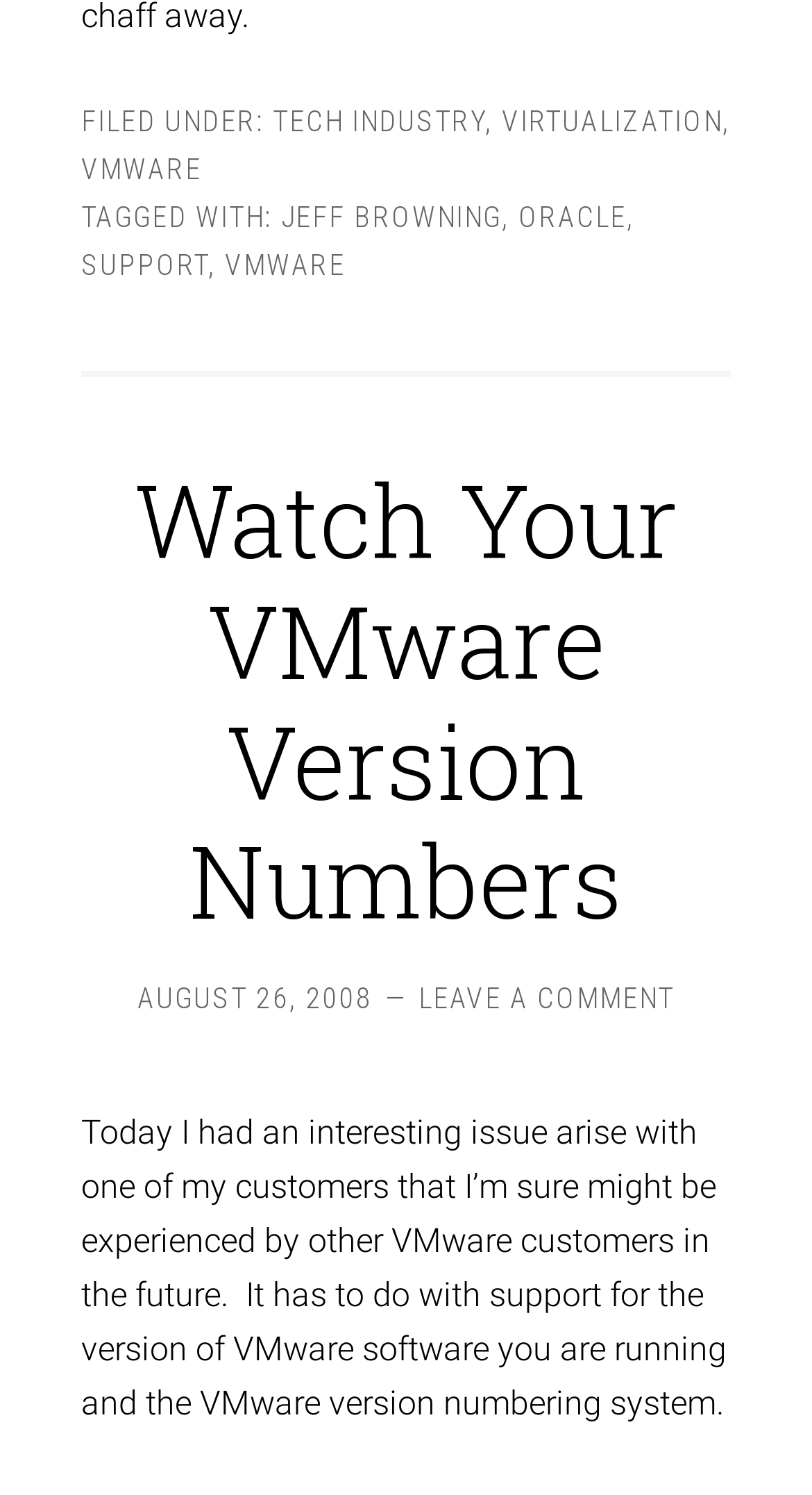Show the bounding box coordinates of the region that should be clicked to follow the instruction: "click on VMWARE."

[0.1, 0.102, 0.249, 0.124]